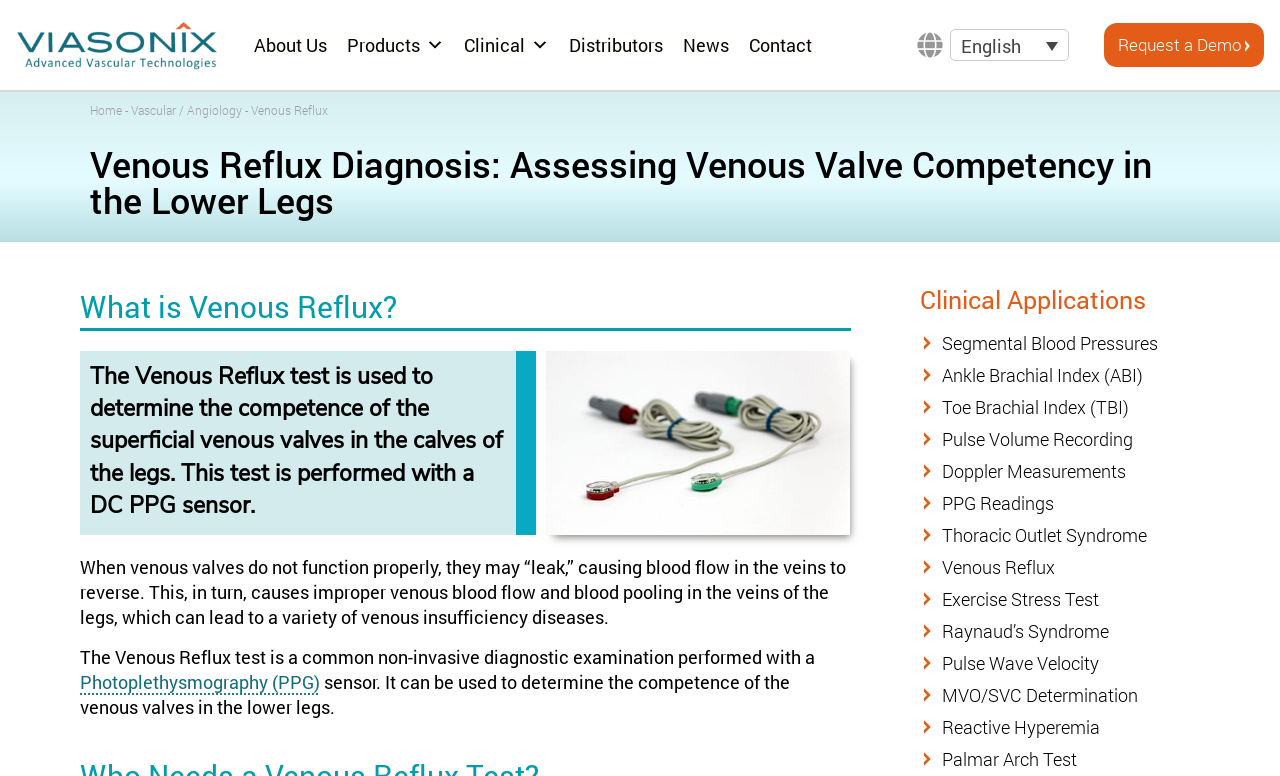Give a one-word or one-phrase response to the question: 
What can cause venous insufficiency diseases?

Leaking venous valves